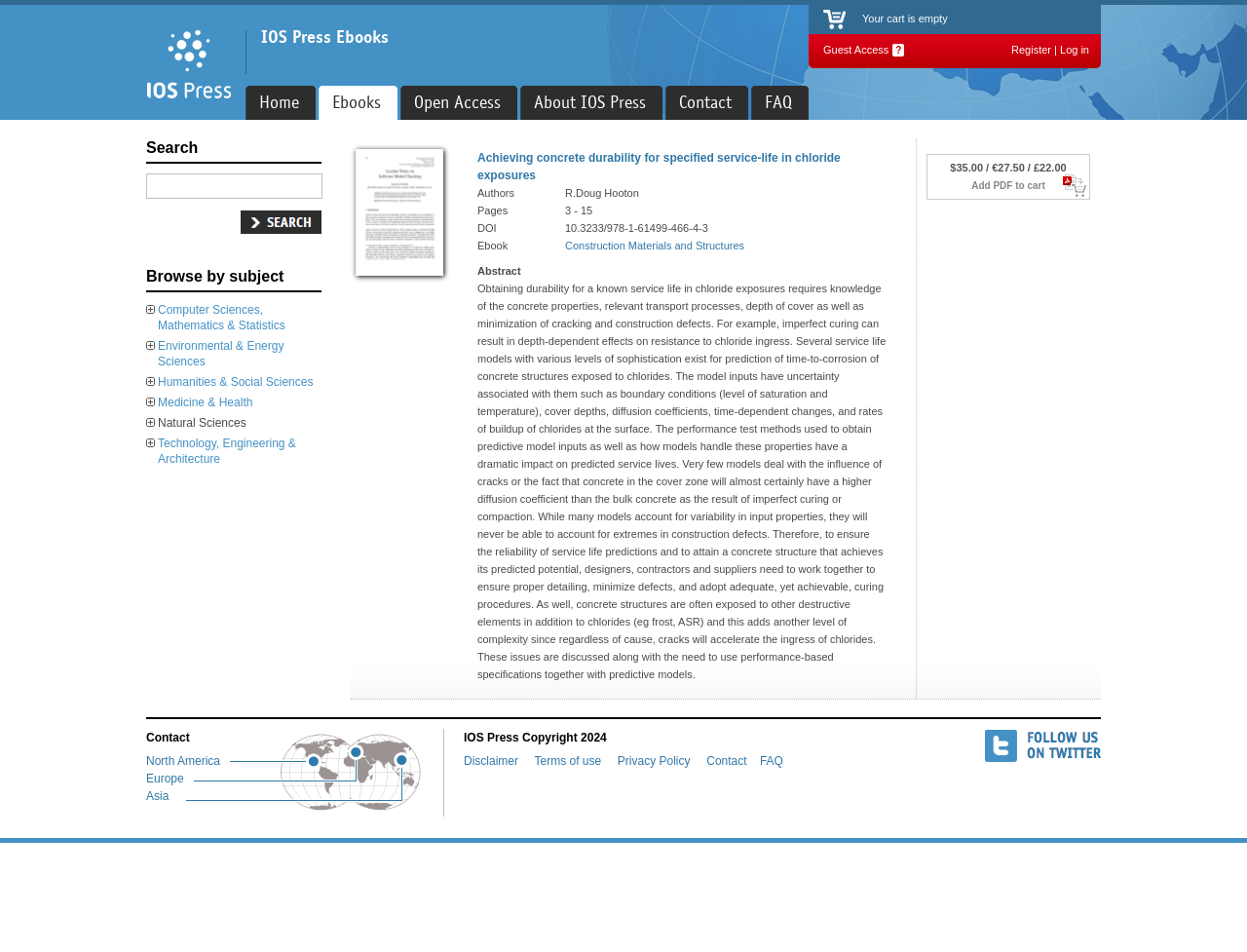Please respond to the question with a concise word or phrase:
What is the DOI of the ebook?

10.3233/978-1-61499-466-4-3